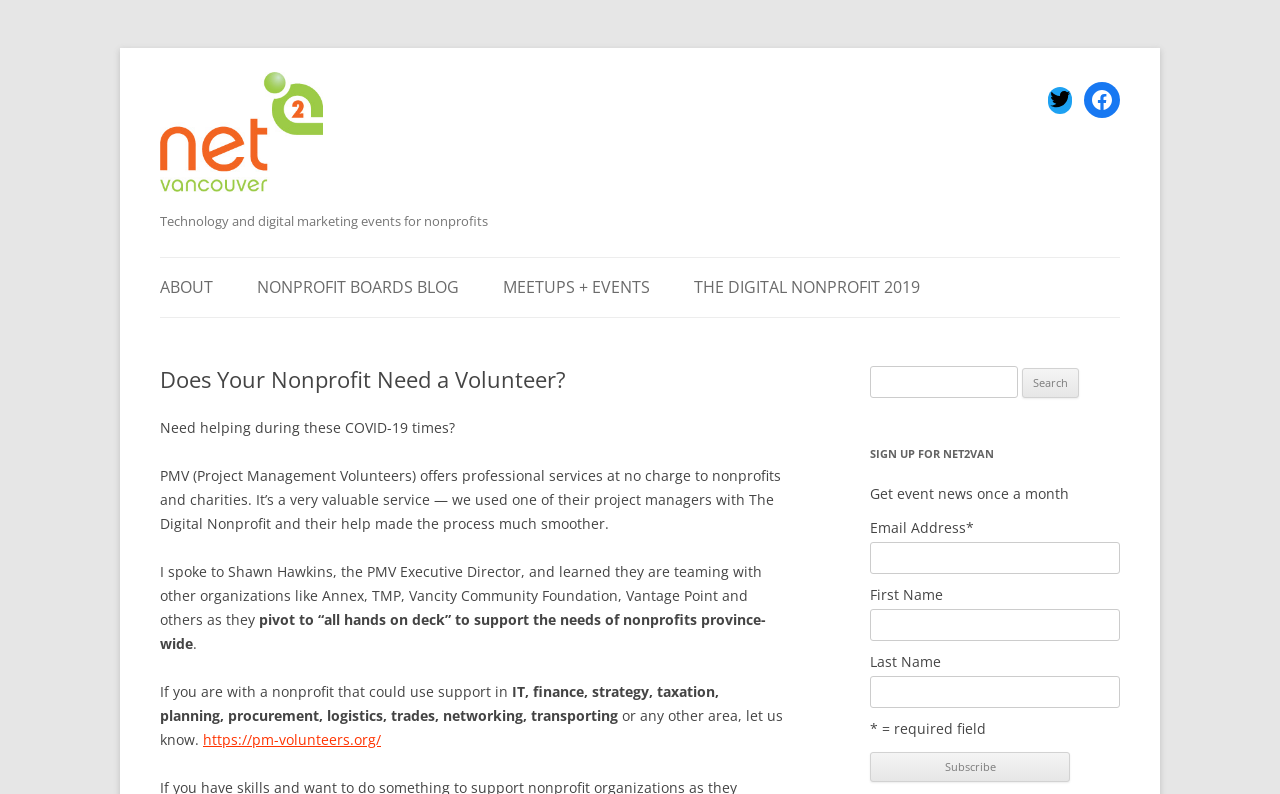What information is required to sign up for Net2Van?
From the details in the image, answer the question comprehensively.

The sign-up form for Net2Van requires users to enter their Email Address, First Name, and Last Name. These fields are marked as required, indicating that they must be filled in to complete the sign-up process.